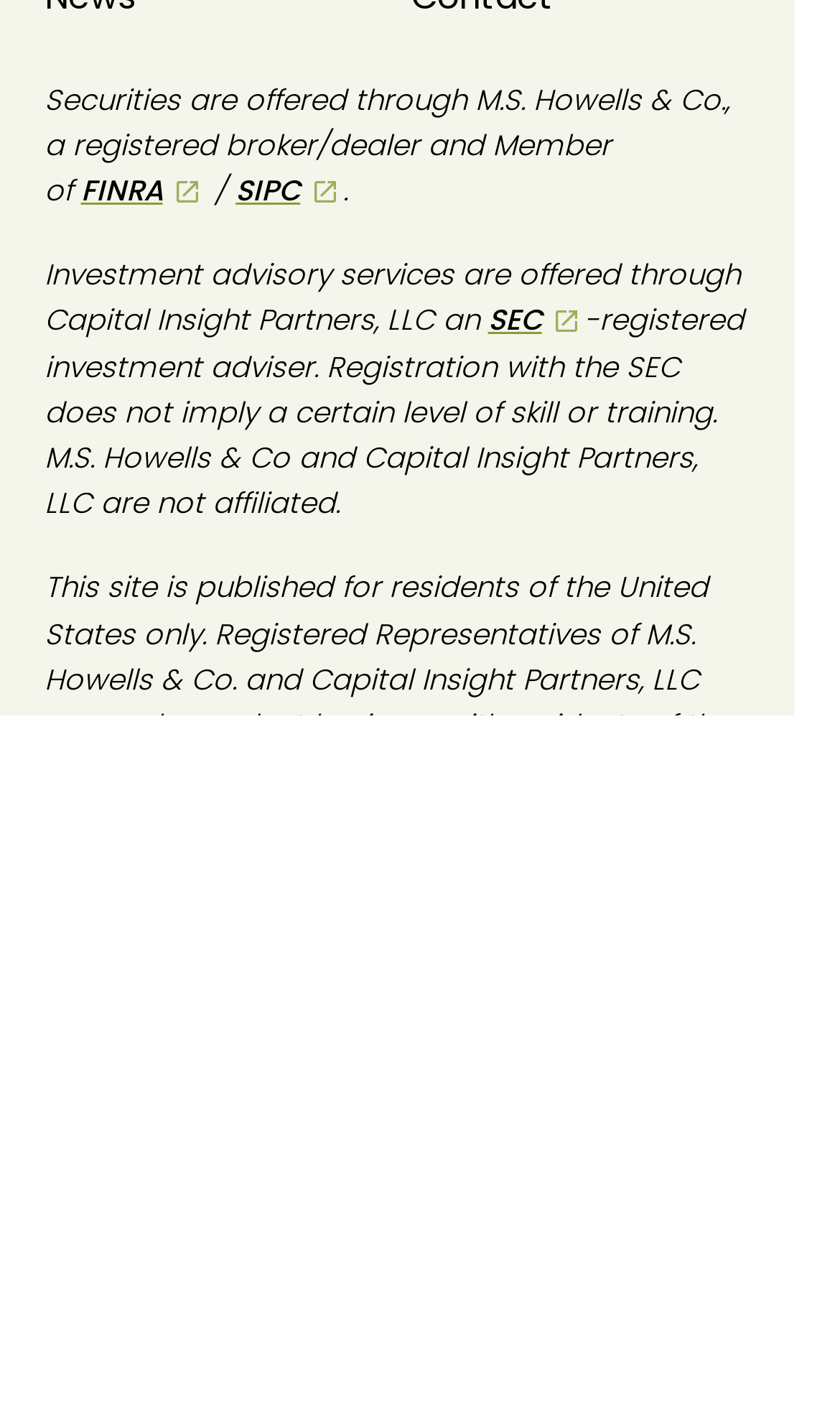Locate the bounding box coordinates of the UI element described by: "www.mshowells.com". The bounding box coordinates should consist of four float numbers between 0 and 1, i.e., [left, top, right, bottom].

[0.099, 0.788, 0.511, 0.817]